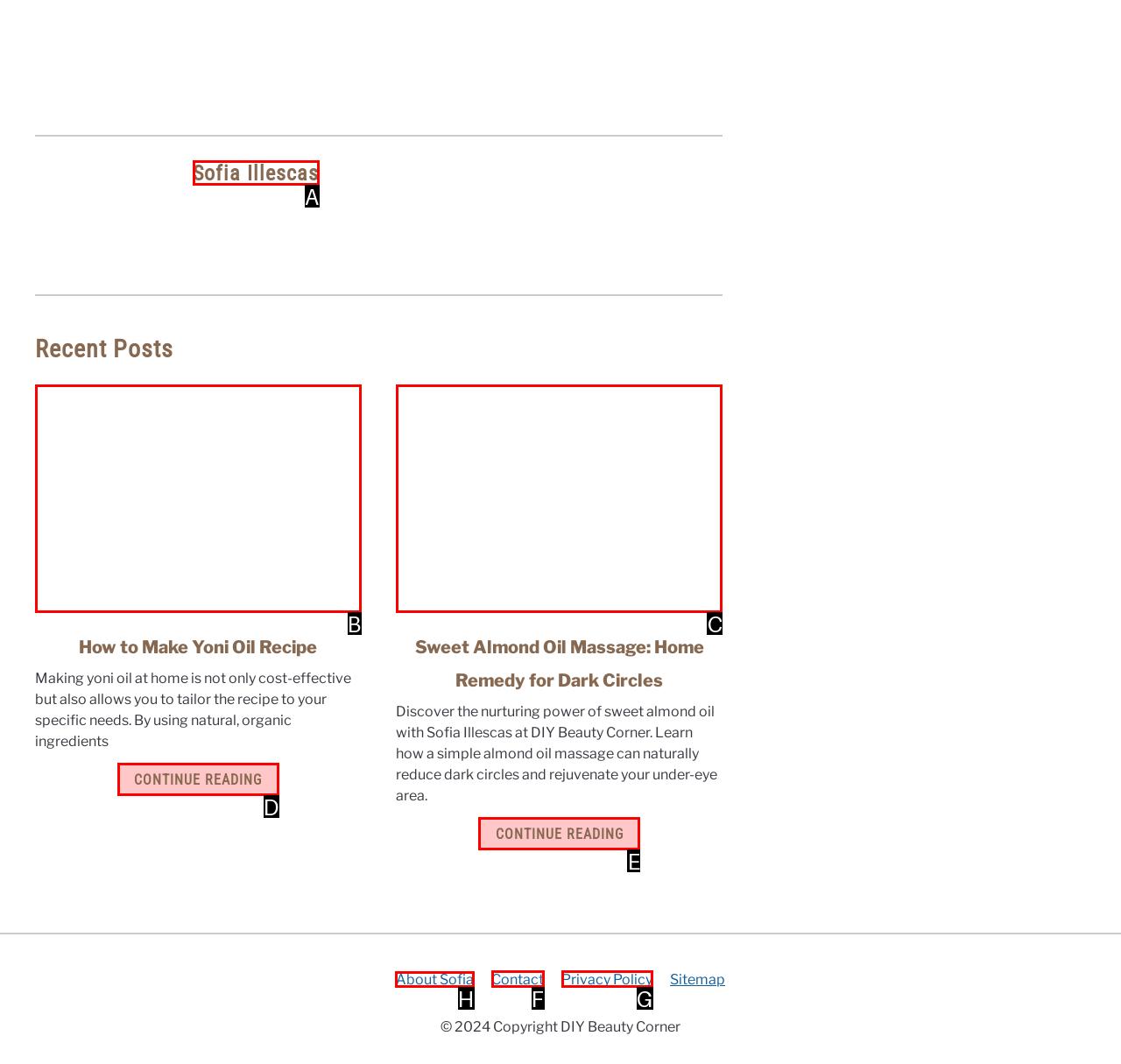Identify the correct UI element to click on to achieve the task: Share story on Facebook. Provide the letter of the appropriate element directly from the available choices.

None